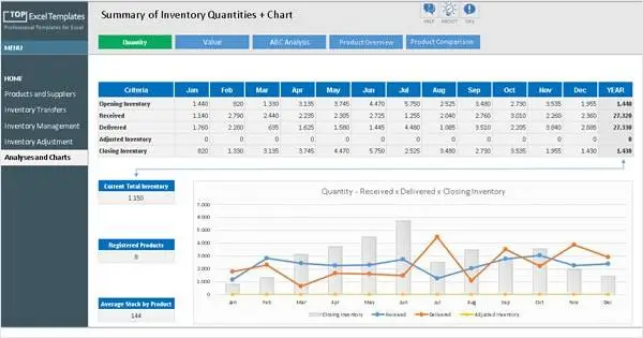What is the purpose of the chart?
Please provide a single word or phrase as the answer based on the screenshot.

To illustrate relationships